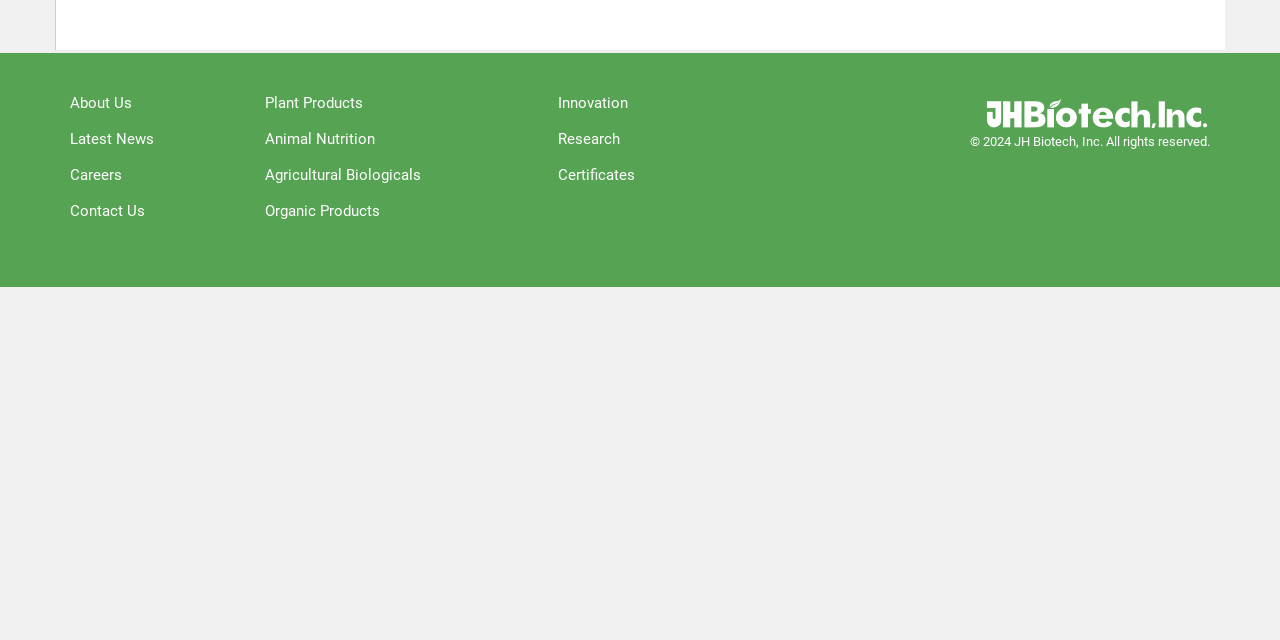Given the webpage screenshot and the description, determine the bounding box coordinates (top-left x, top-left y, bottom-right x, bottom-right y) that define the location of the UI element matching this description: Contact Us

[0.055, 0.316, 0.113, 0.344]